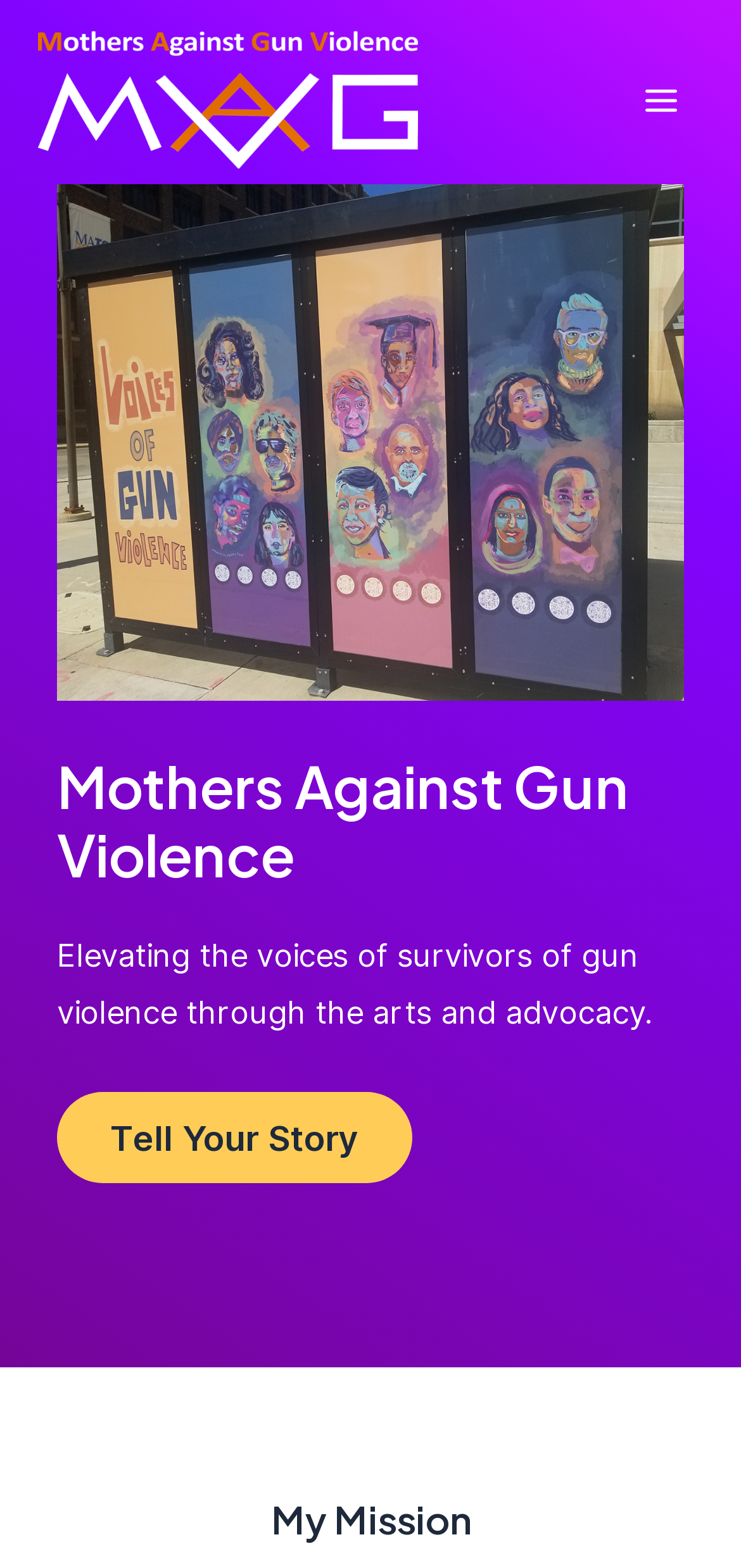Answer the following query with a single word or phrase:
What is the title of the section below the main image?

My Mission